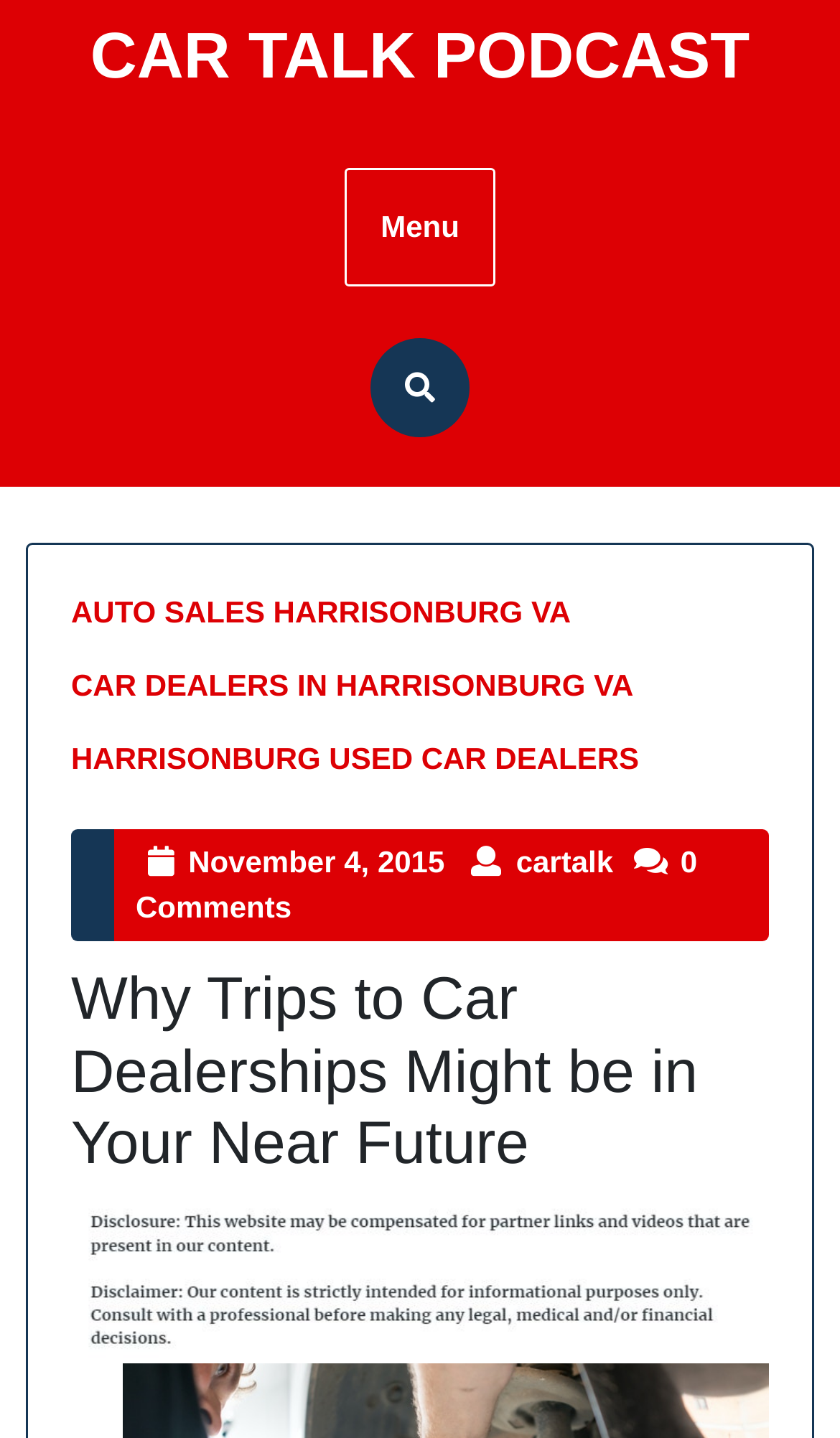Locate the bounding box coordinates of the element you need to click to accomplish the task described by this instruction: "Click on the Why Trips to Car Dealerships Might be in Your Near Future heading".

[0.085, 0.67, 0.915, 0.82]